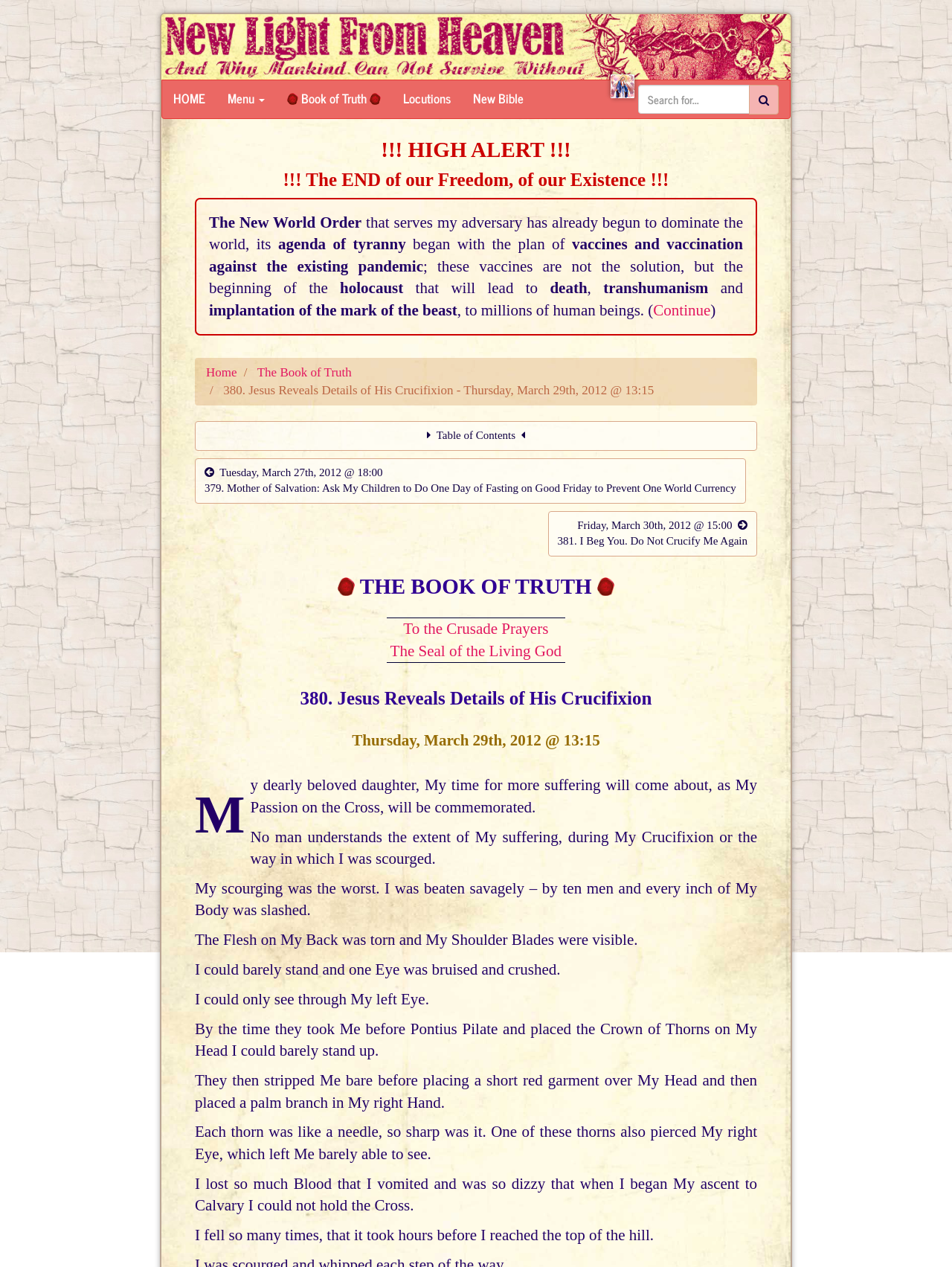Answer this question in one word or a short phrase: What is the topic of the webpage?

Jesus' Crucifixion